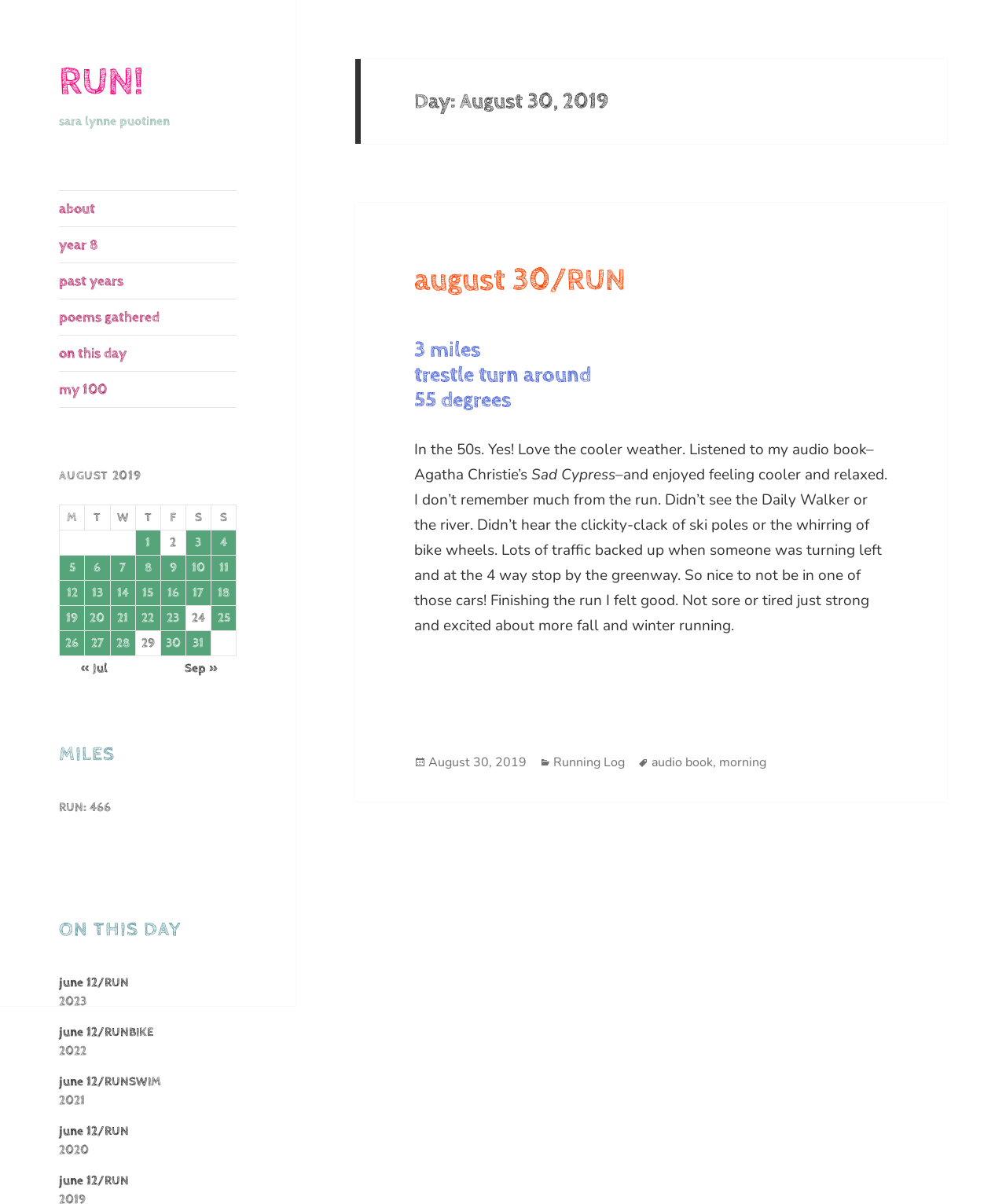How many links are there in the table?
Give a single word or phrase as your answer by examining the image.

31